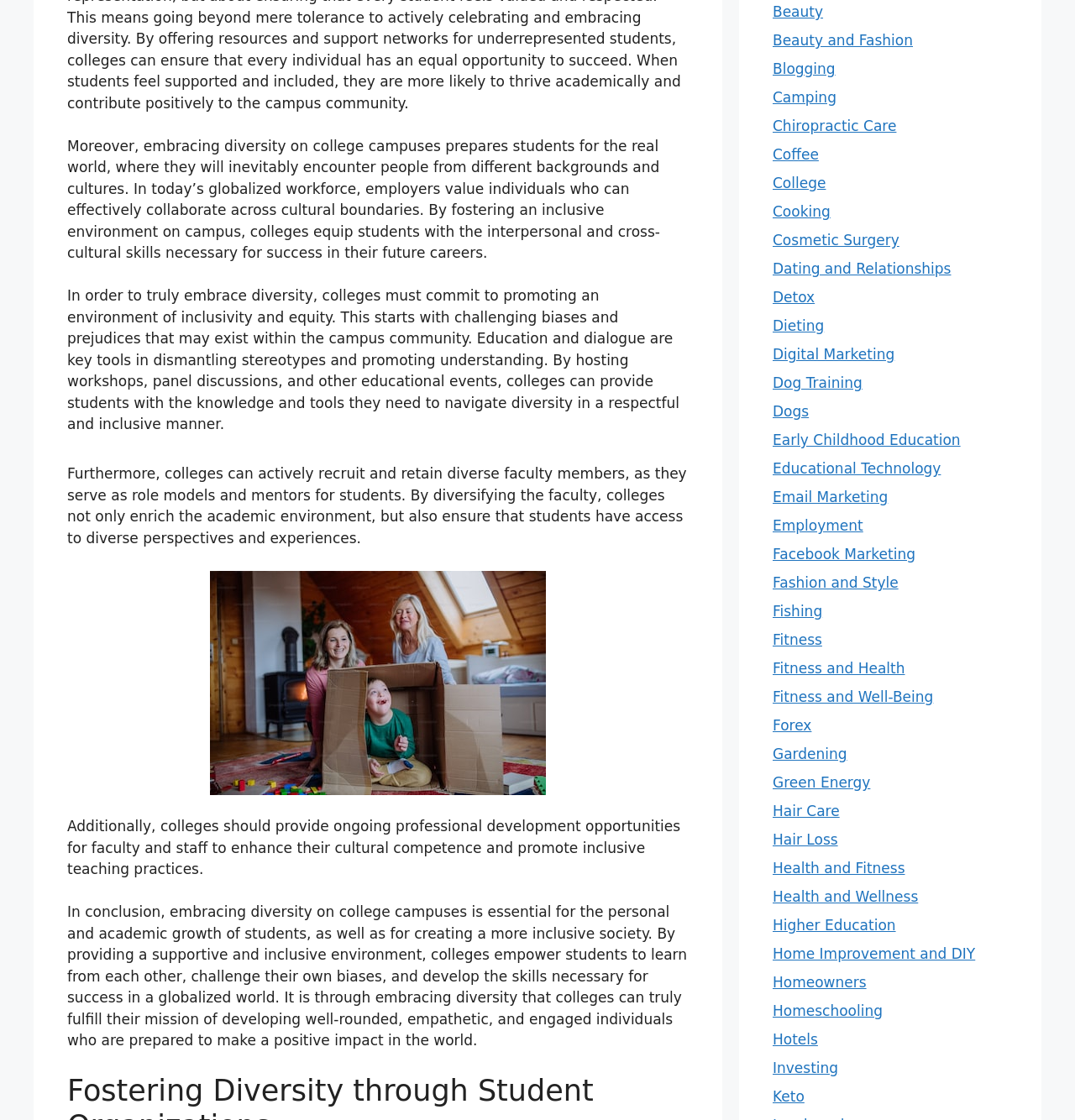How many links are provided on the webpage?
Examine the webpage screenshot and provide an in-depth answer to the question.

There are 38 links provided on the webpage, which are listed below the main text and categorized into different topics such as Beauty, Blogging, Camping, and so on.